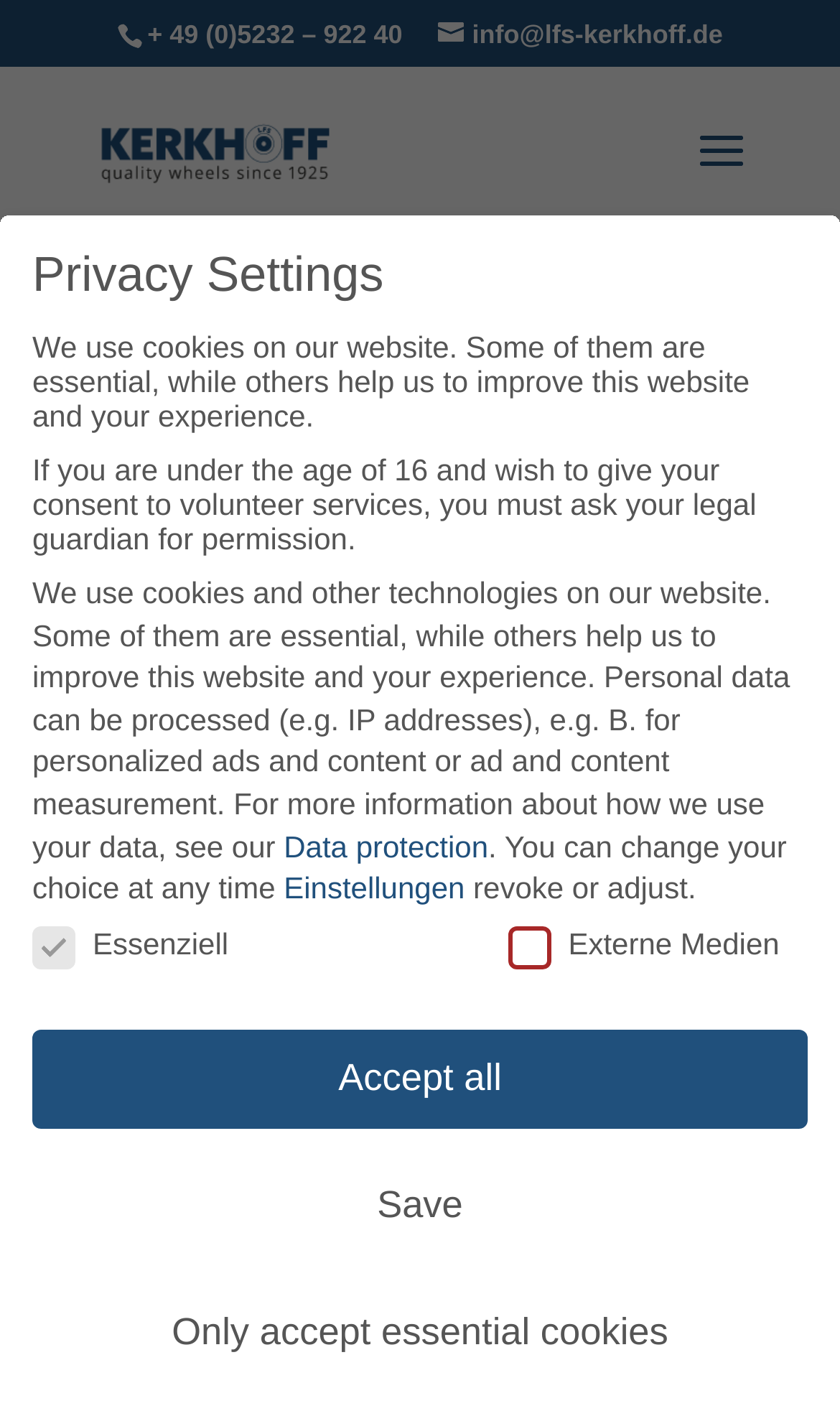Please specify the coordinates of the bounding box for the element that should be clicked to carry out this instruction: "Click the LFS Kerkhoff link". The coordinates must be four float numbers between 0 and 1, formatted as [left, top, right, bottom].

[0.111, 0.095, 0.404, 0.121]